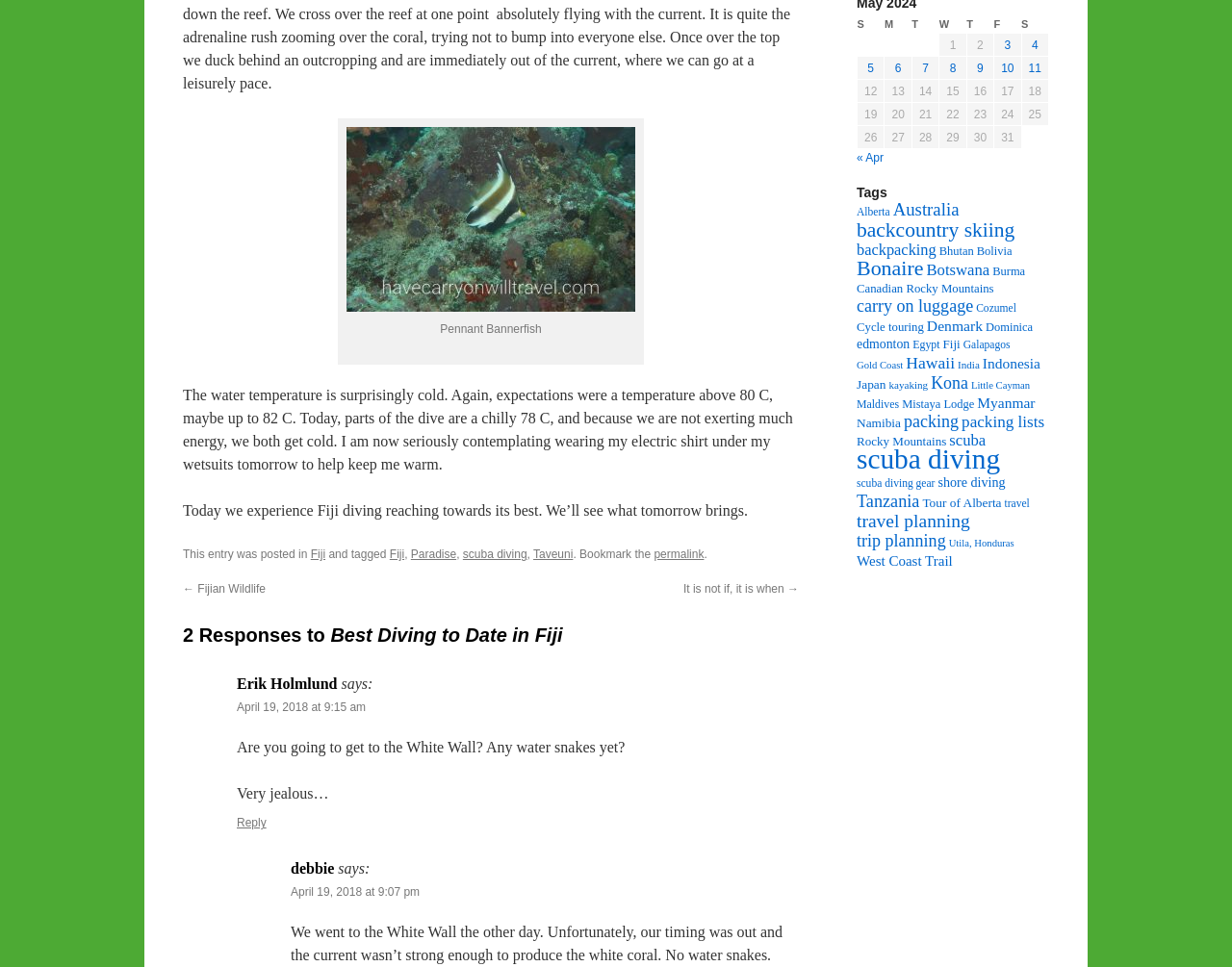How many comments are there on this blog post?
Using the visual information from the image, give a one-word or short-phrase answer.

2